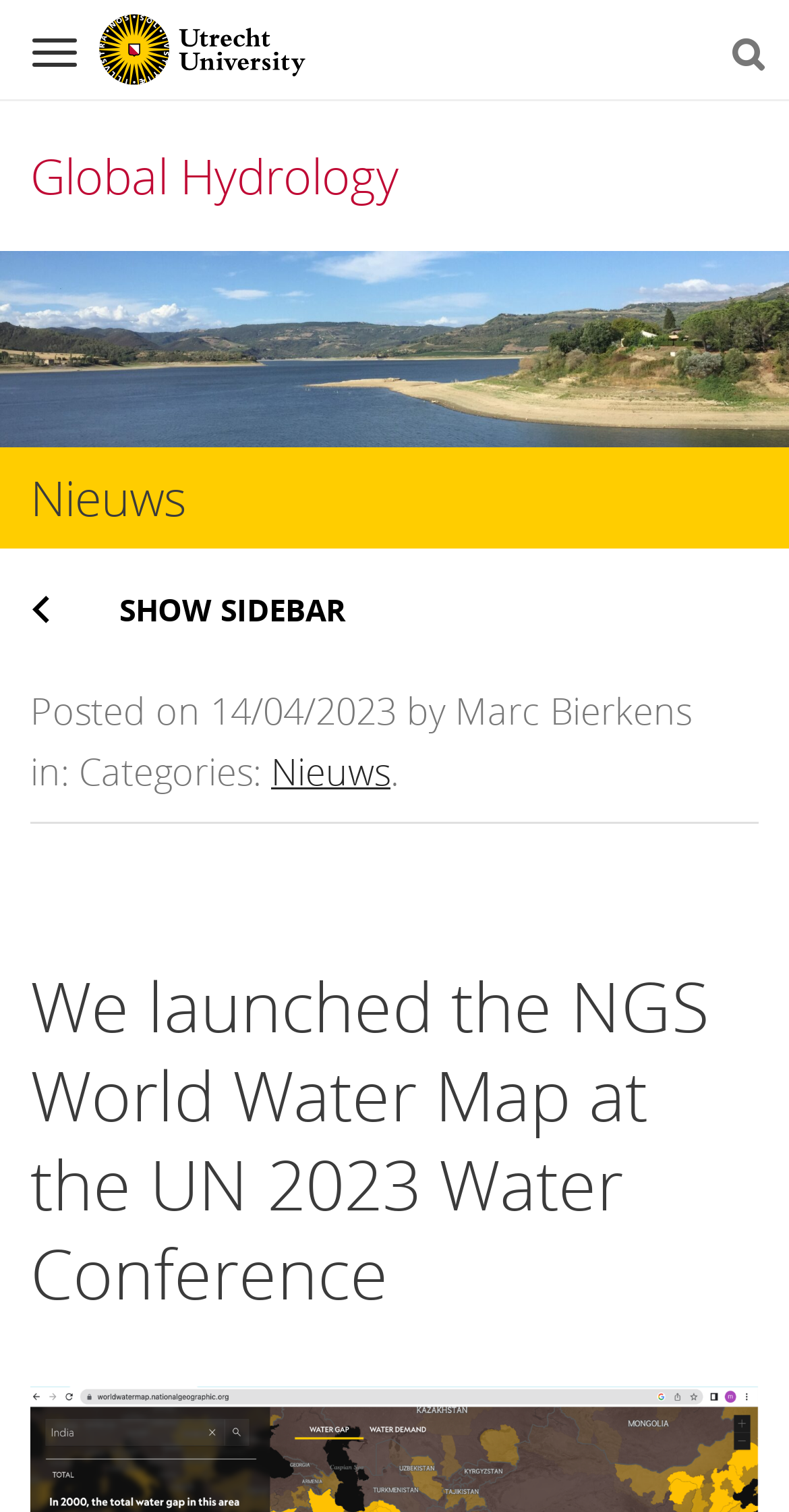Provide a brief response to the question below using a single word or phrase: 
How many buttons are on the top navigation bar?

2